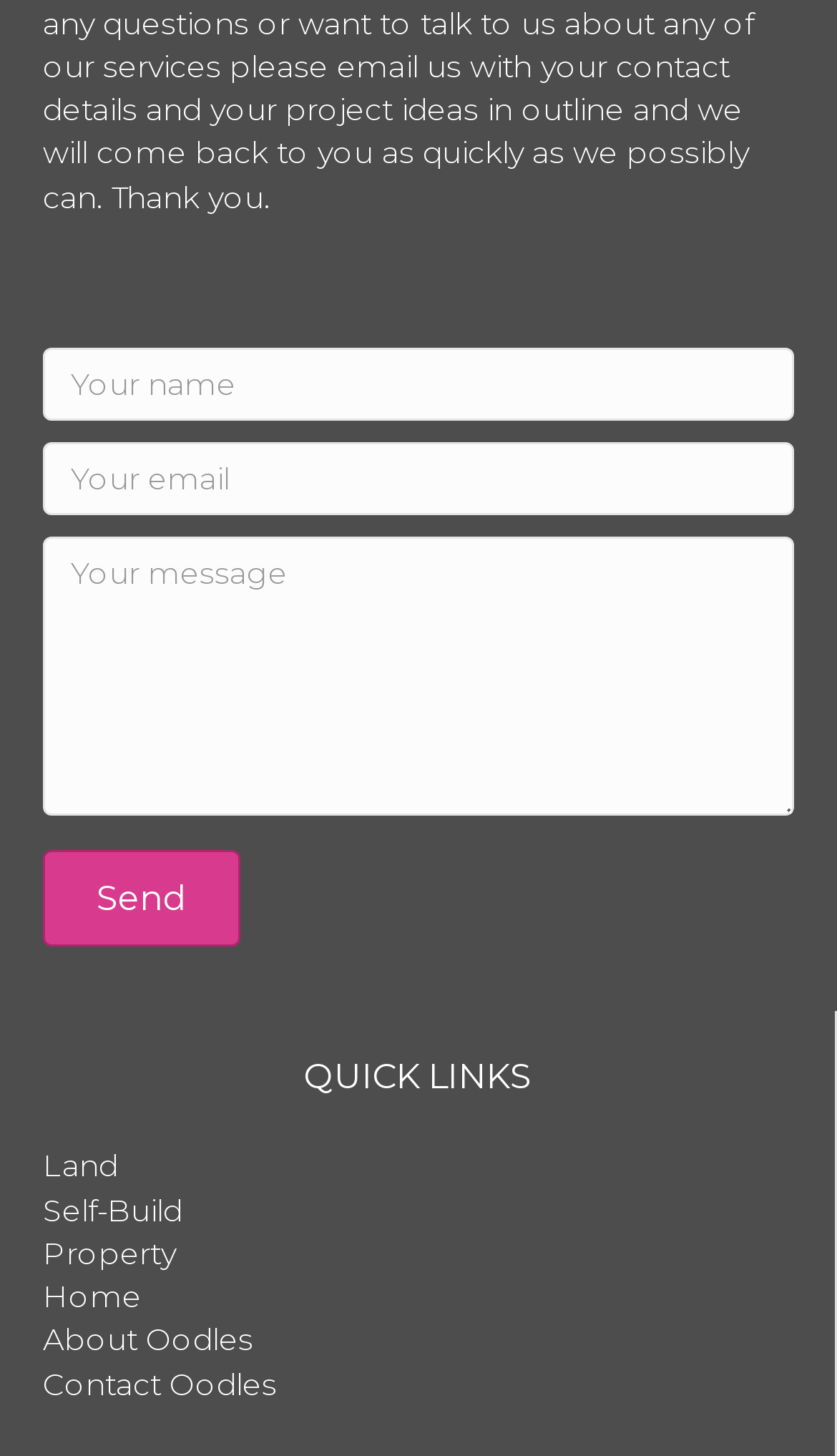Provide your answer in a single word or phrase: 
What is the last link in the QUICK LINKS section?

Contact Oodles